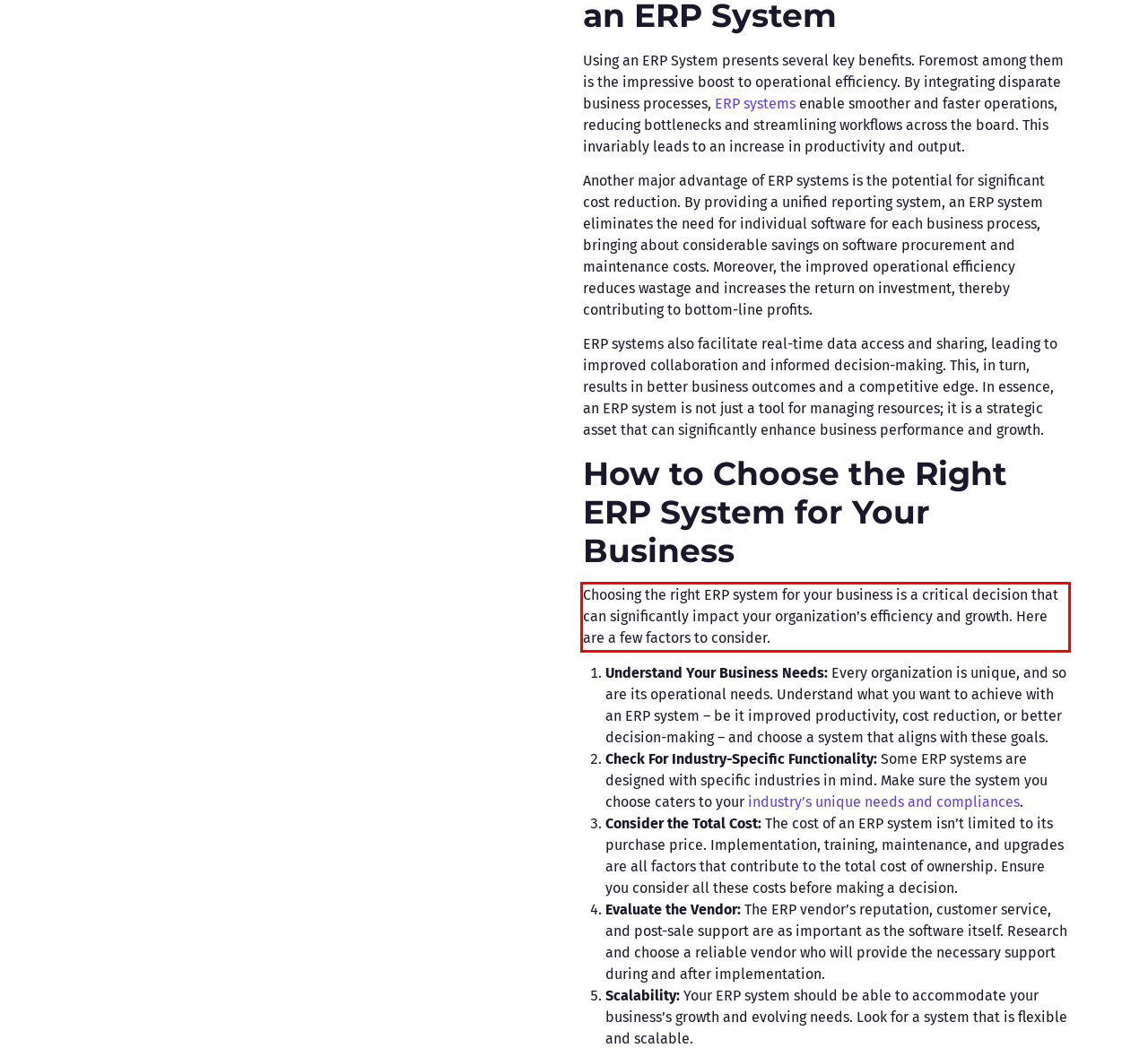From the given screenshot of a webpage, identify the red bounding box and extract the text content within it.

Choosing the right ERP system for your business is a critical decision that can significantly impact your organization’s efficiency and growth. Here are a few factors to consider.